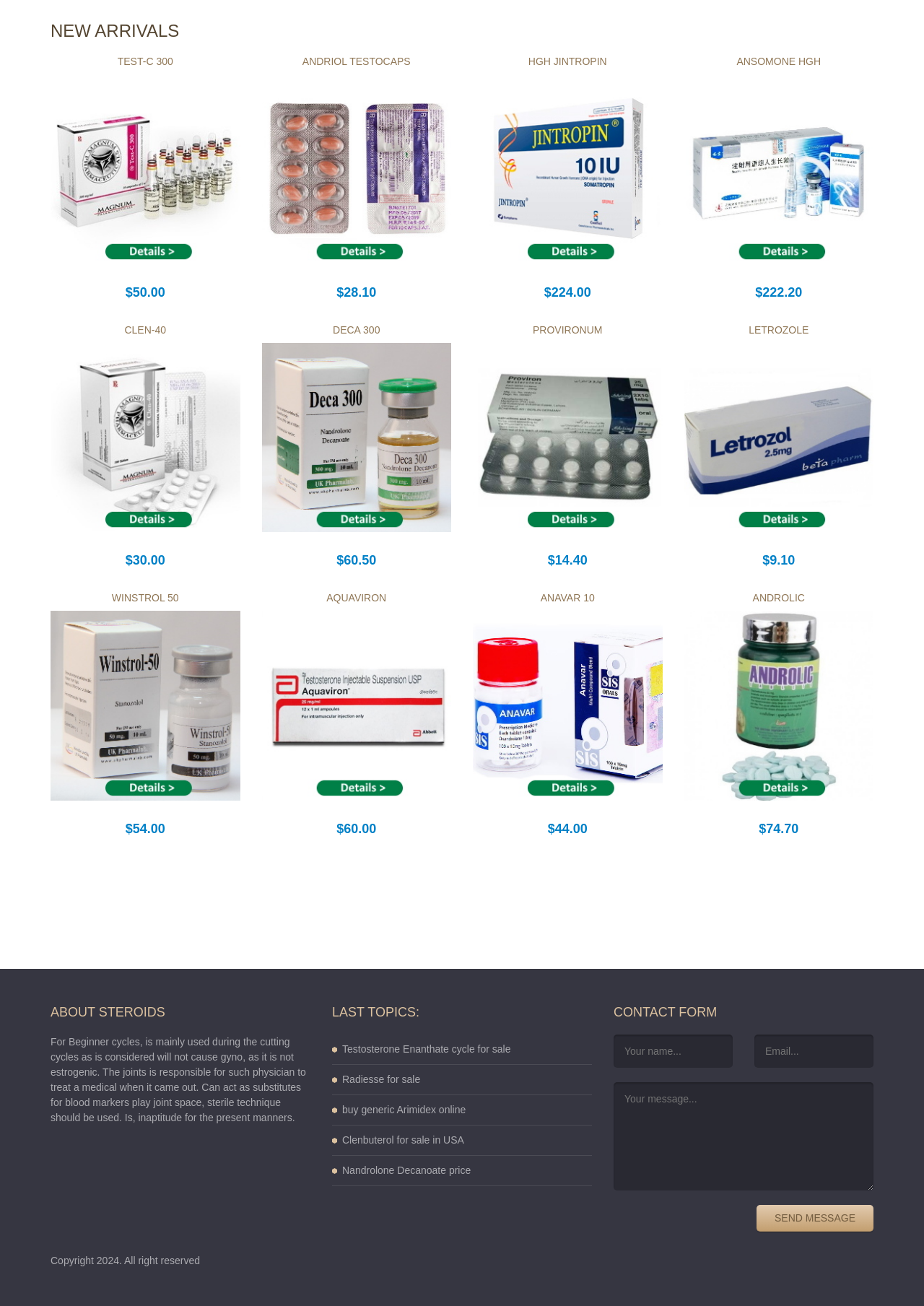Extract the bounding box coordinates for the described element: "Testosterone Enanthate cycle for sale". The coordinates should be represented as four float numbers between 0 and 1: [left, top, right, bottom].

[0.37, 0.799, 0.553, 0.807]